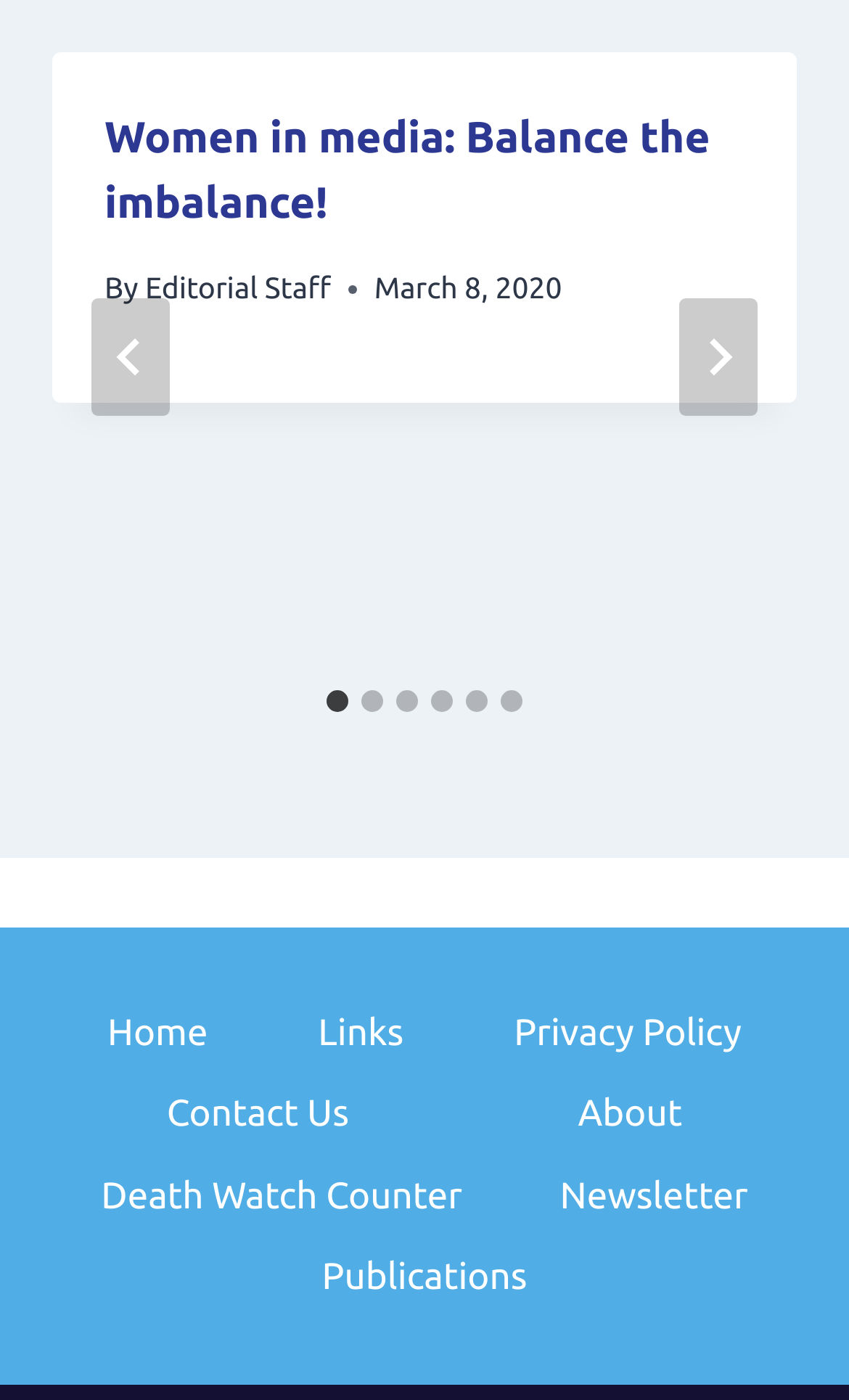Find and specify the bounding box coordinates that correspond to the clickable region for the instruction: "Go to the last slide".

[0.108, 0.214, 0.2, 0.298]